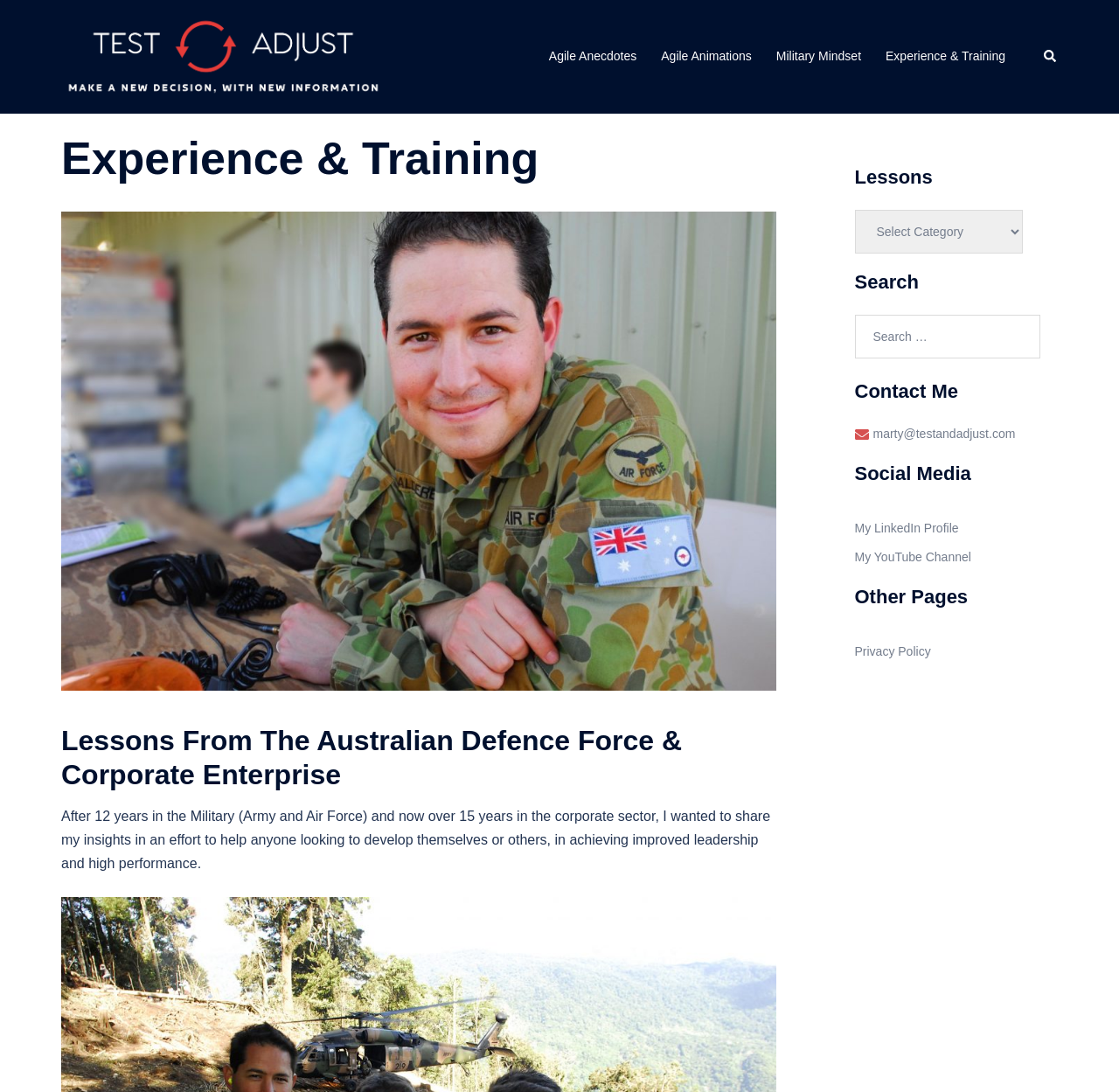What can be found in the 'Lessons' section?
Give a detailed response to the question by analyzing the screenshot.

The 'Lessons' section likely contains lessons and experiences learned from the Australian Defence Force and the corporate sector, as indicated by the heading 'Lessons From The Australian Defence Force & Corporate Enterprise'.